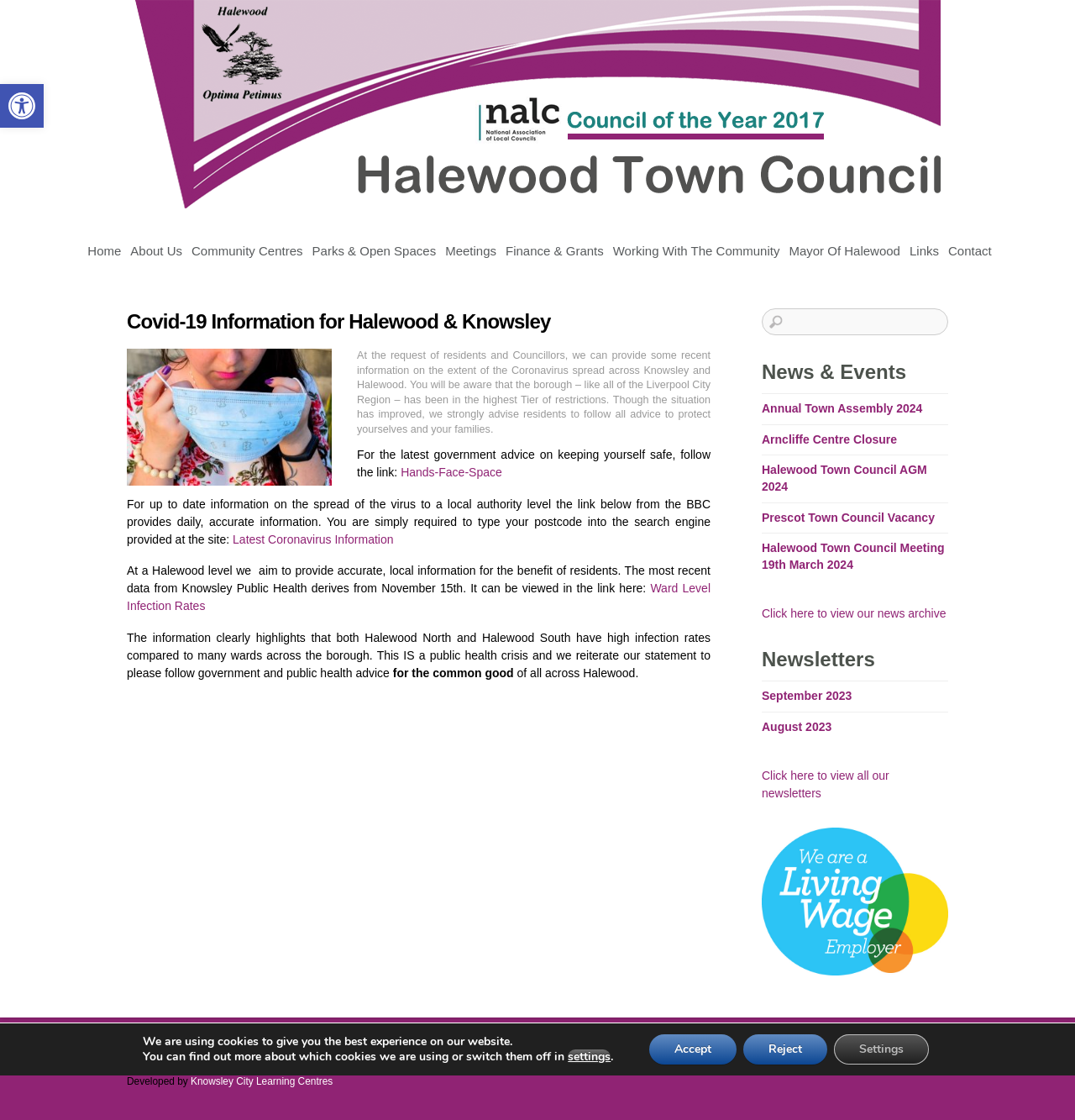Given the content of the image, can you provide a detailed answer to the question?
What is the name of the centre mentioned in the news section?

In the news section, there is a link 'Arncliffe Centre Closure', which suggests that the name of the centre mentioned is Arncliffe Centre.